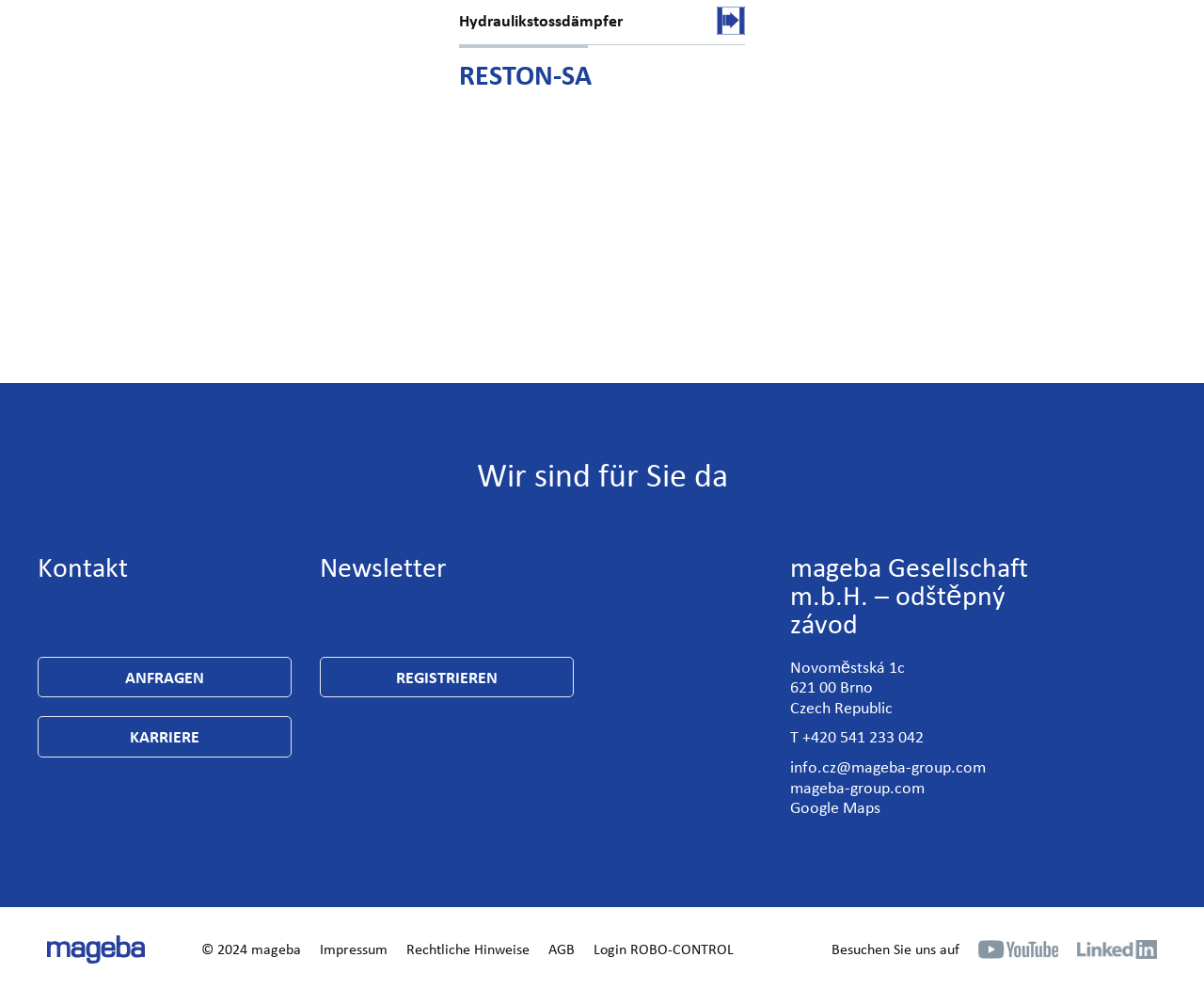What is the address of the company?
Using the image as a reference, answer the question in detail.

The address of the company can be found in the static text elements 'Novoměstská 1c', '621 00 Brno', and 'Czech Republic' which are located at the bottom of the page.